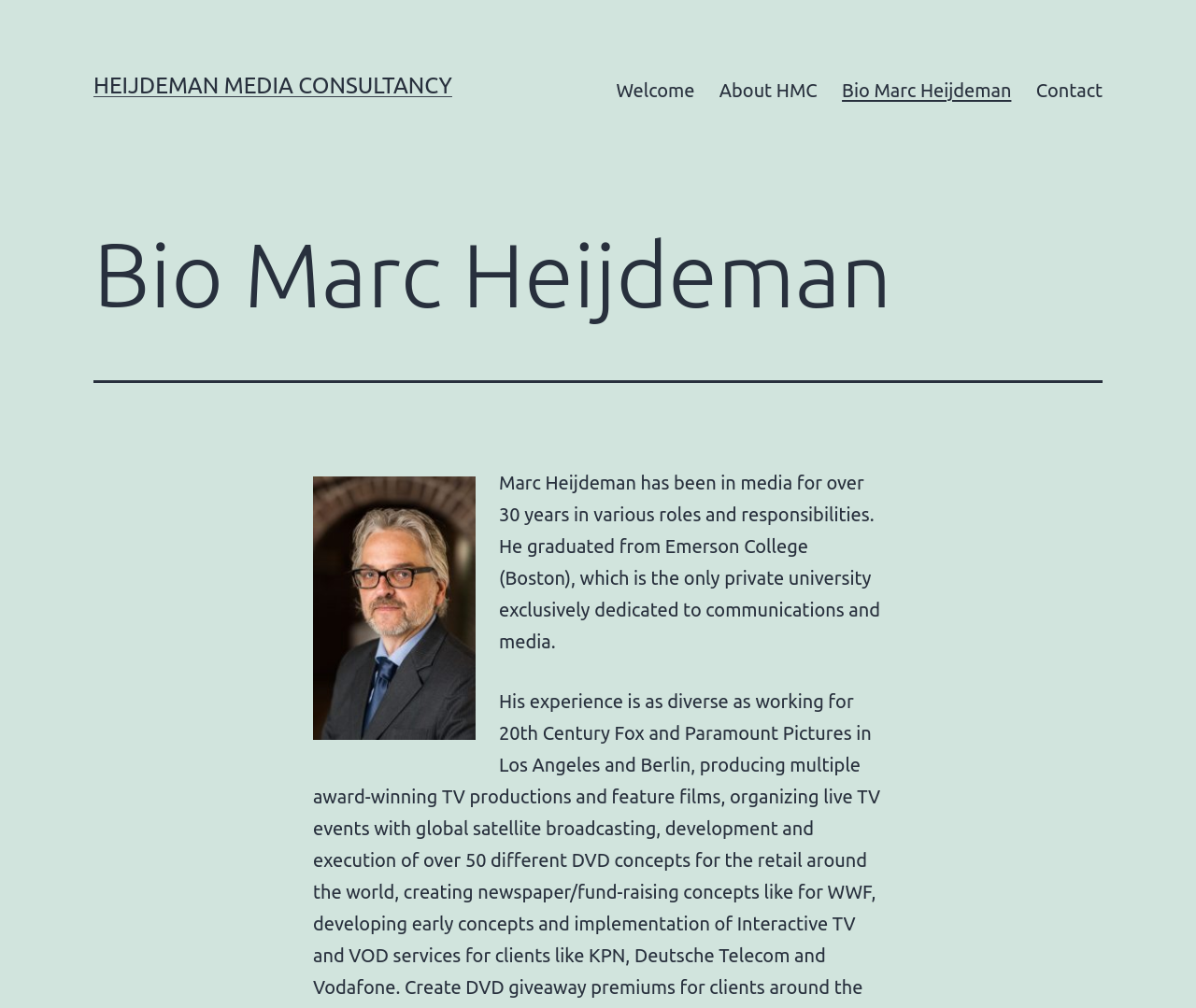Find and generate the main title of the webpage.

Bio Marc Heijdeman